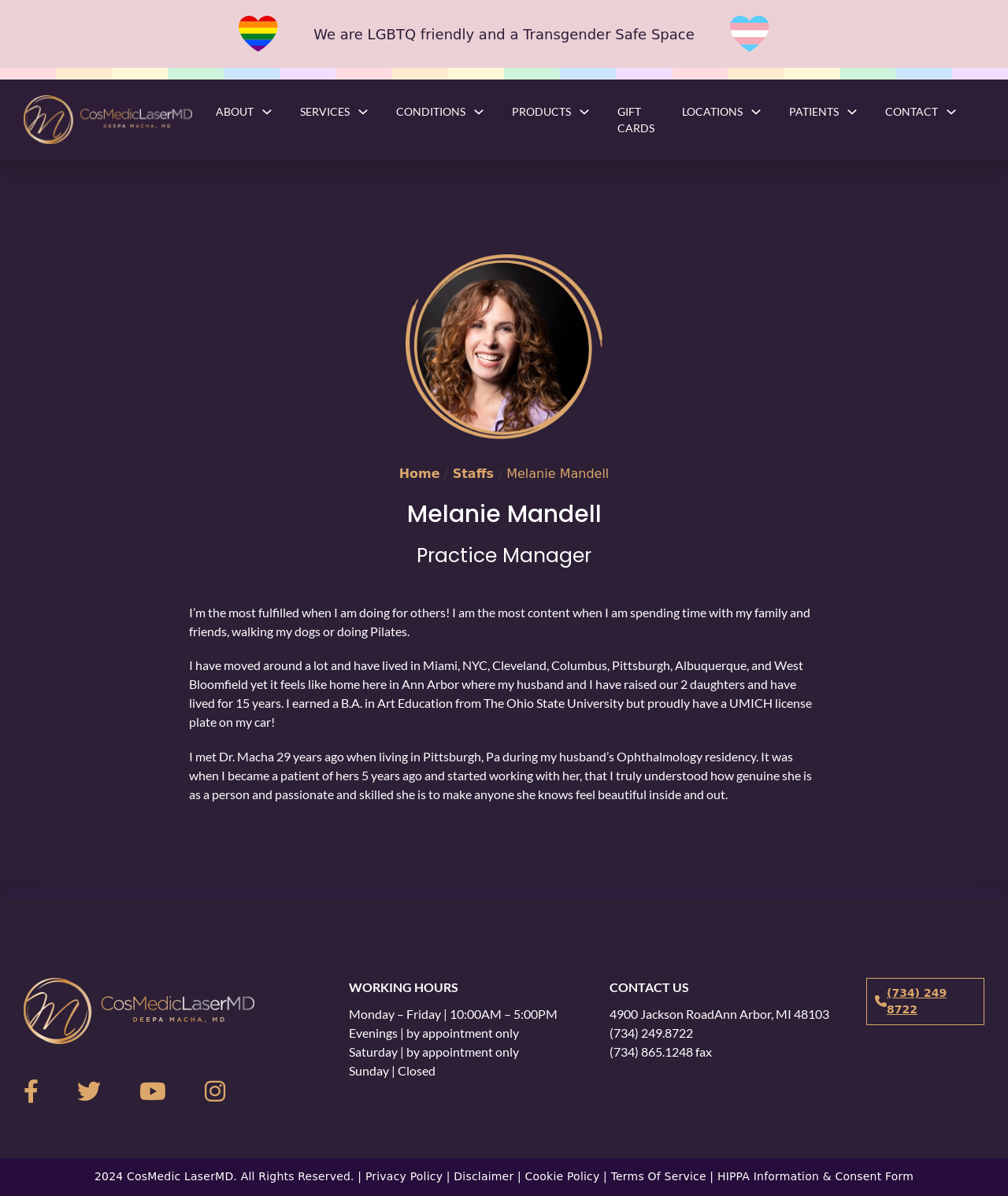Respond to the question below with a single word or phrase:
What is the name of the practice manager?

Melanie Mandell